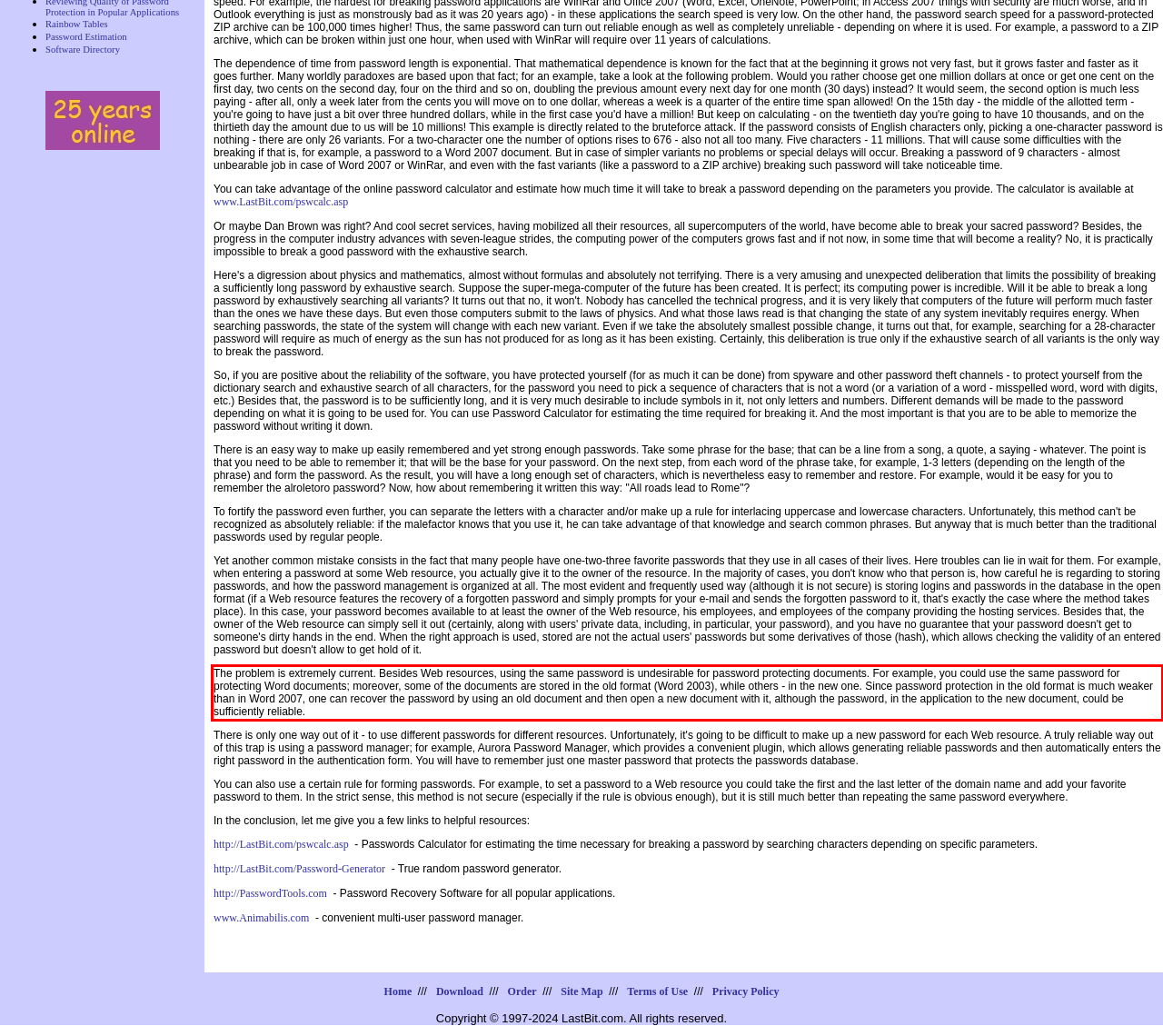Given a screenshot of a webpage containing a red bounding box, perform OCR on the text within this red bounding box and provide the text content.

The problem is extremely current. Besides Web resources, using the same password is undesirable for password protecting documents. For example, you could use the same password for protecting Word documents; moreover, some of the documents are stored in the old format (Word 2003), while others - in the new one. Since password protection in the old format is much weaker than in Word 2007, one can recover the password by using an old document and then open a new document with it, although the password, in the application to the new document, could be sufficiently reliable.